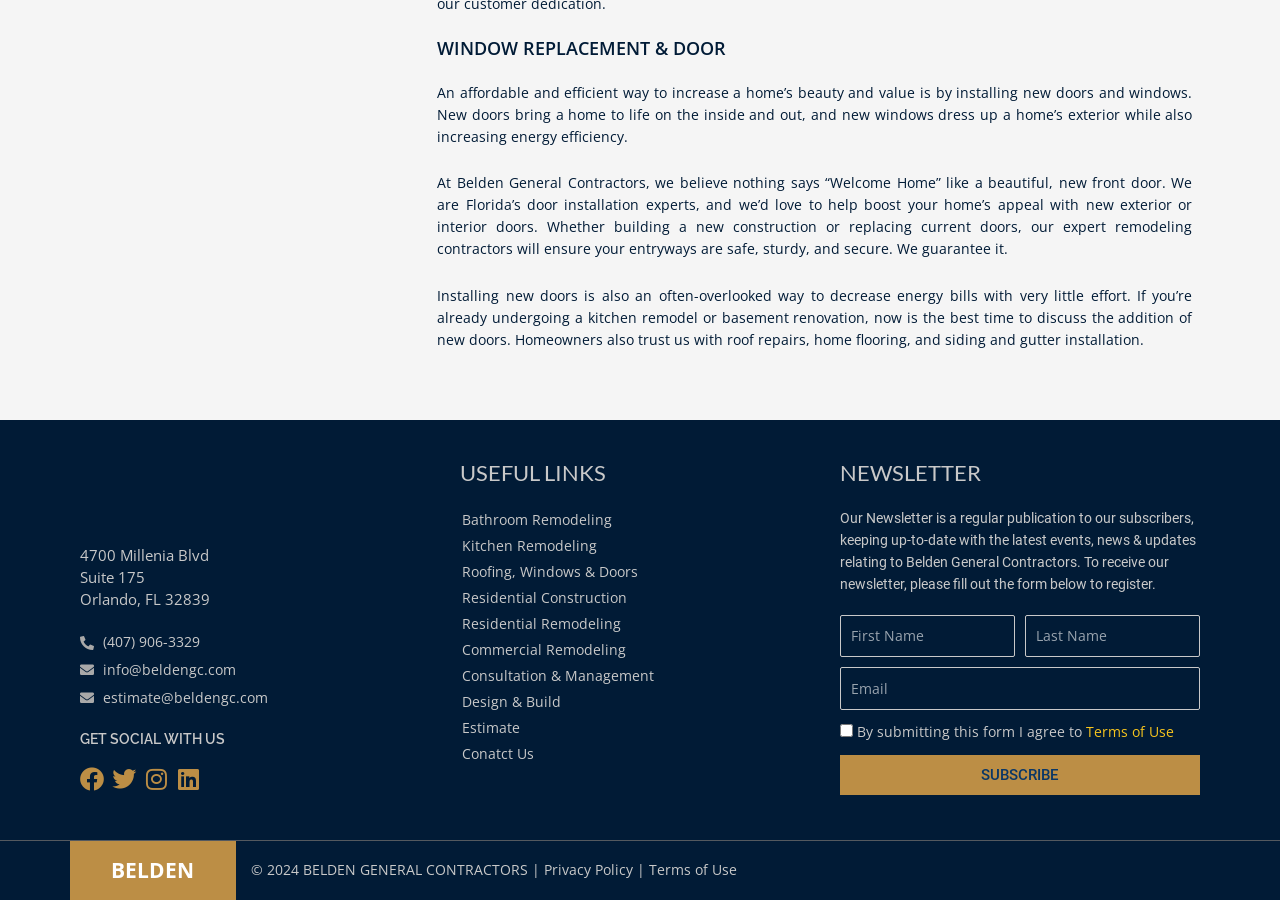Please identify the bounding box coordinates of the element I should click to complete this instruction: 'Click the 'SUBSCRIBE' button'. The coordinates should be given as four float numbers between 0 and 1, like this: [left, top, right, bottom].

[0.656, 0.839, 0.937, 0.884]